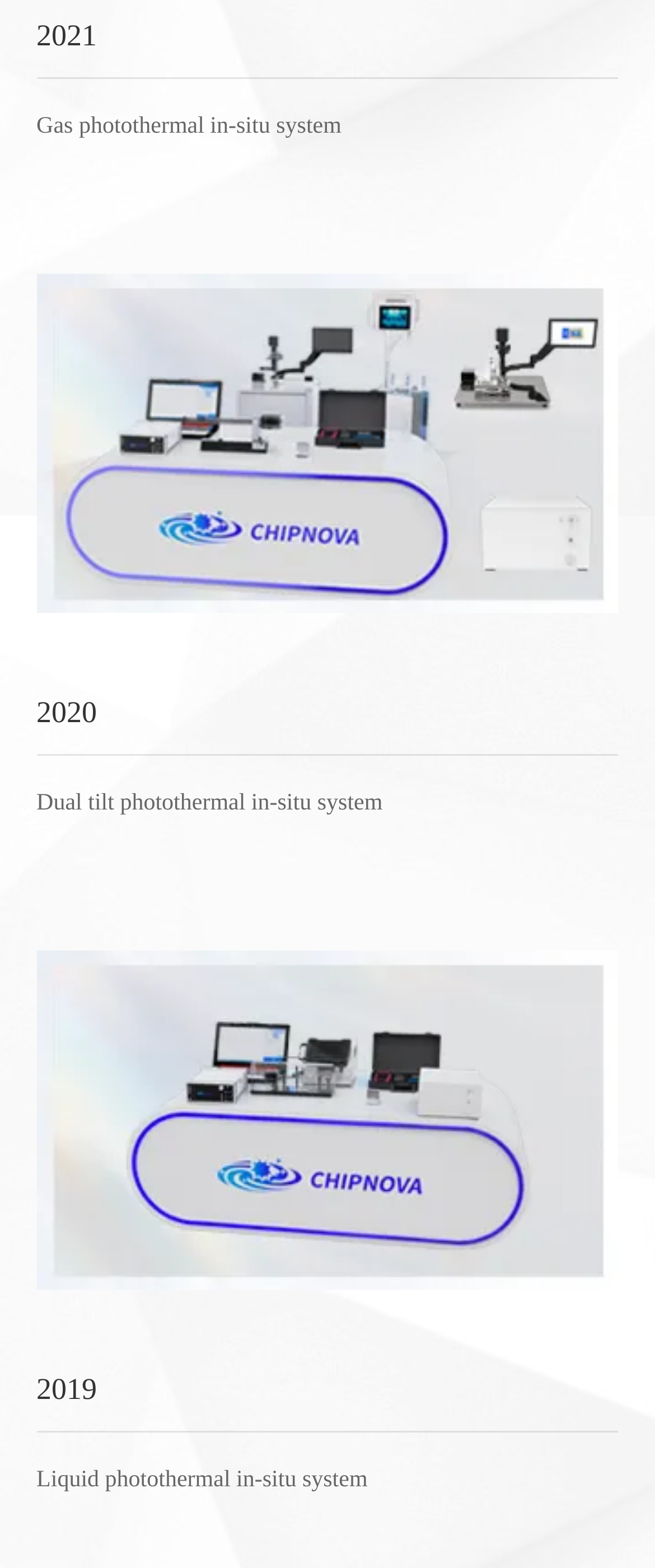How many links are on the webpage?
Please provide a single word or phrase as your answer based on the screenshot.

6